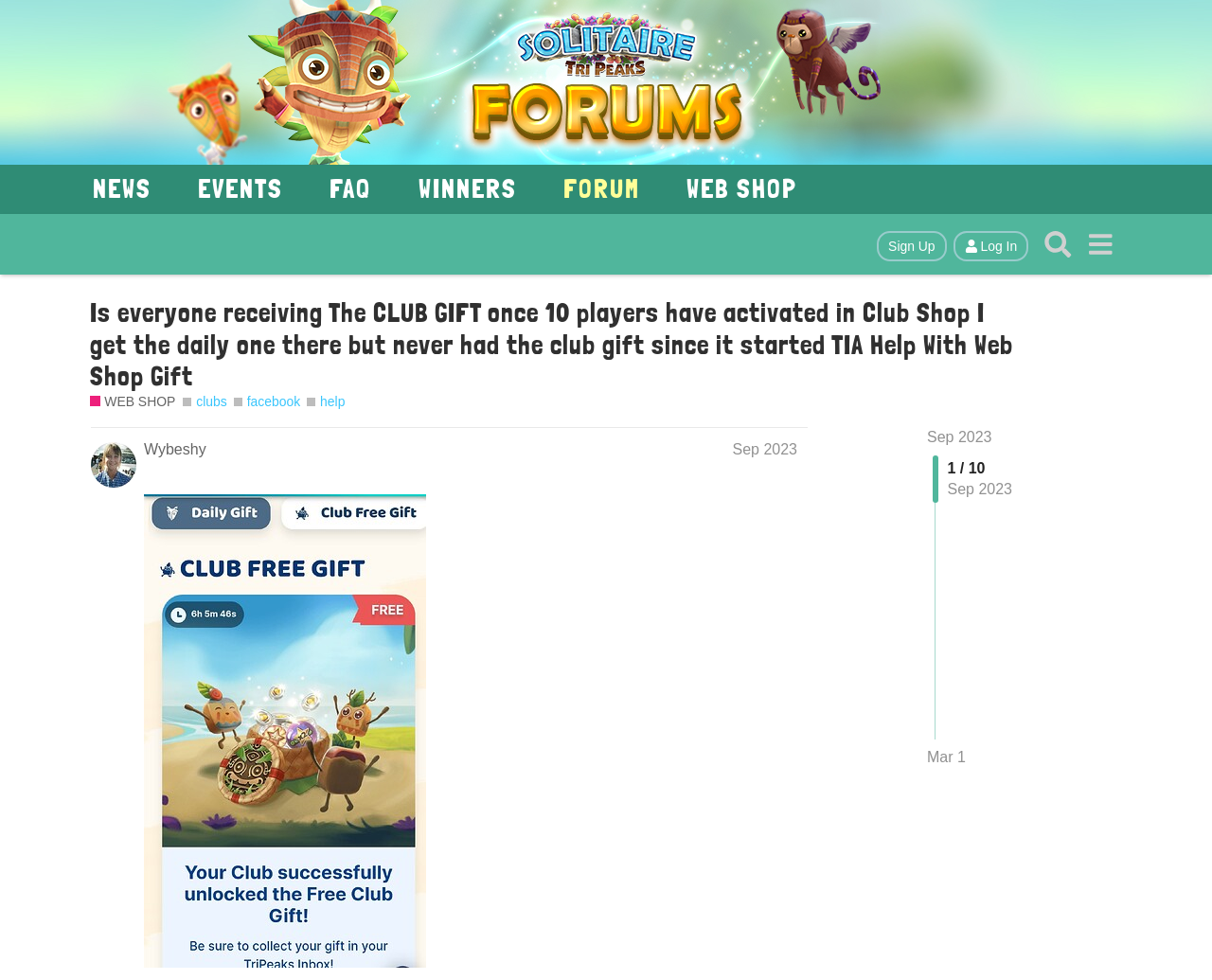Provide a comprehensive caption for the webpage.

The webpage appears to be a forum or discussion board related to the game Solitaire Tripeaks. At the top, there is a navigation menu with links to various sections, including NEWS, EVENTS, FAQ, WINNERS, FORUM, and WEB SHOP. Below this menu, there is a header section with a link to Solitaire Tripeaks, accompanied by an image of the game's logo.

To the right of the header section, there are three buttons: Sign Up, Log In, and Search. The Search button has a dropdown menu. Next to the Search button, there is a menu button with a dropdown menu.

The main content of the page is a discussion thread titled "Is everyone receiving The CLUB GIFT once 10 players have activated in Club Shop I get the daily one there but never had the club gift since it started TIA Help With Web Shop Gift." This thread has a heading and a link to the WEB SHOP section. Below the thread title, there is a description of the WEB SHOP, which is where players can purchase Coins and boosters, earn Loyalty Points, and receive free Daily Gifts.

To the right of the thread title, there is a list of tags, including "clubs," "facebook," and "help." Below the tags, there is a link to a post dated Sep 2023, followed by a pagination indicator showing that this is the first page of 10.

Further down the page, there is a post from a user named Wybeshy, dated Sep 2023, with an image attachment. The post has a heading and a link to the user's profile.